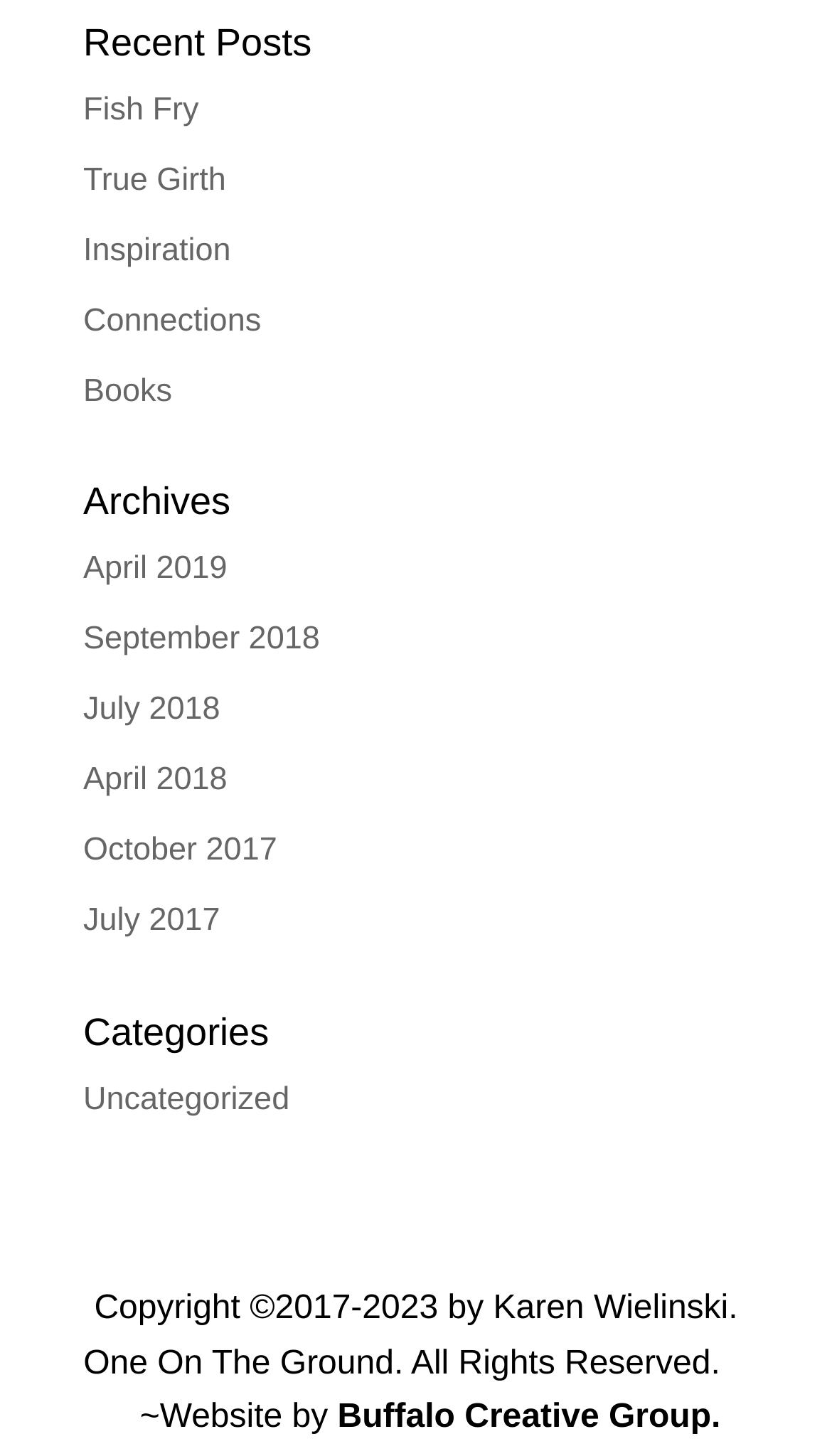Answer the following inquiry with a single word or phrase:
Who designed the website?

Buffalo Creative Group